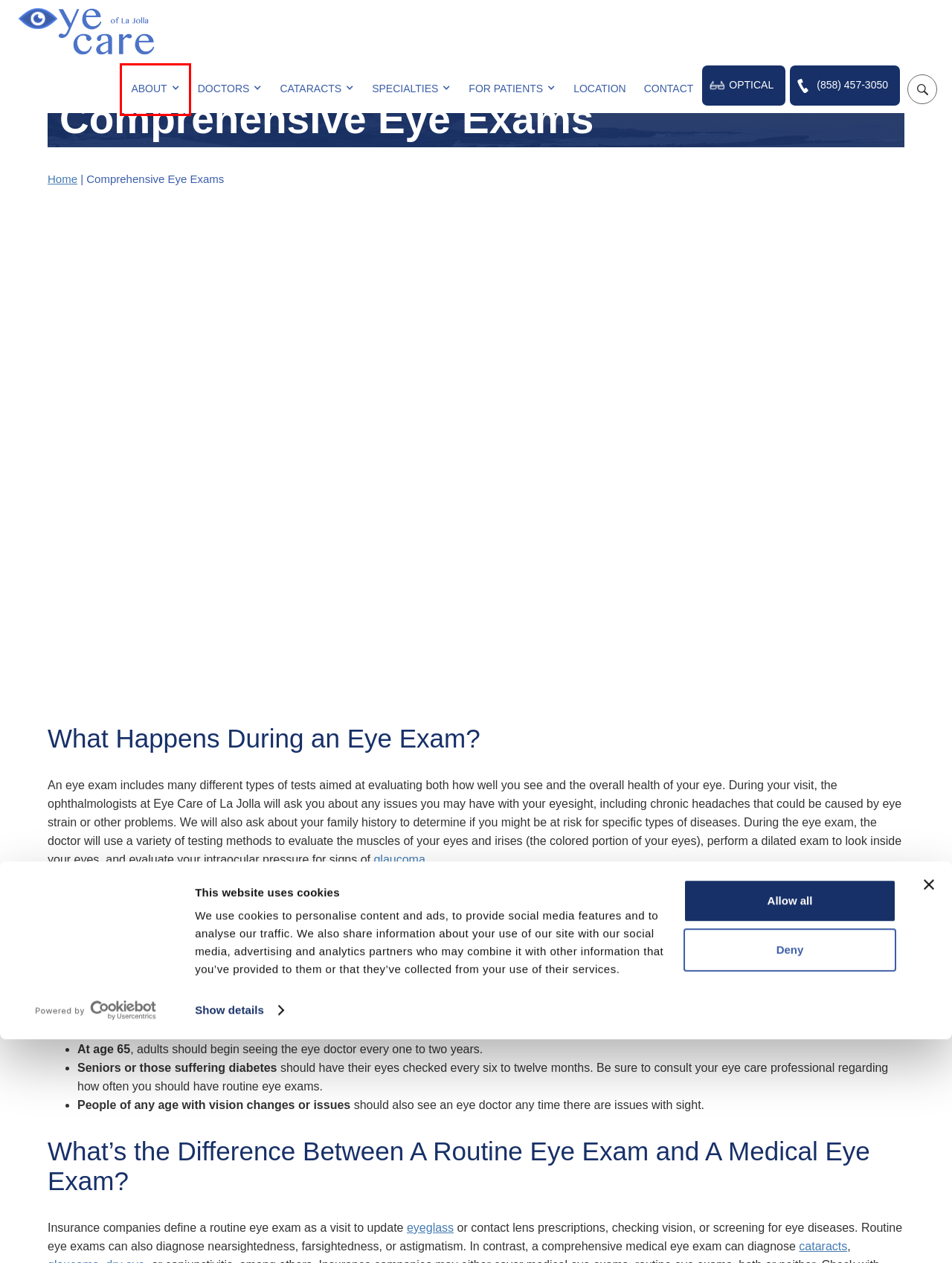You are given a screenshot of a webpage with a red bounding box around an element. Choose the most fitting webpage description for the page that appears after clicking the element within the red bounding box. Here are the candidates:
A. Eye Doctor San Diego | Ophthalmologist | Eye Care of La Jolla Locations
B. Eye Doctor San Diego | About Eye Care of La Jolla
C. Contact Us | Eye Doctor San Diego | Eye Care of La Jolla
D. Eye Doctor San Diego | Eye Care Specialties | Eye Care of La Jolla
E. ECLJ - eRFC Landing Page
F. Cataract San Diego | Cataract Surgery San Diego | Eye Care of La Jolla
G. Glaucoma San Diego | Glaucoma Treatment San Diego | Eye Care La Jolla
H. Glasses San Diego | Eye Exams San Diego, CA | Optical La Jolla

B